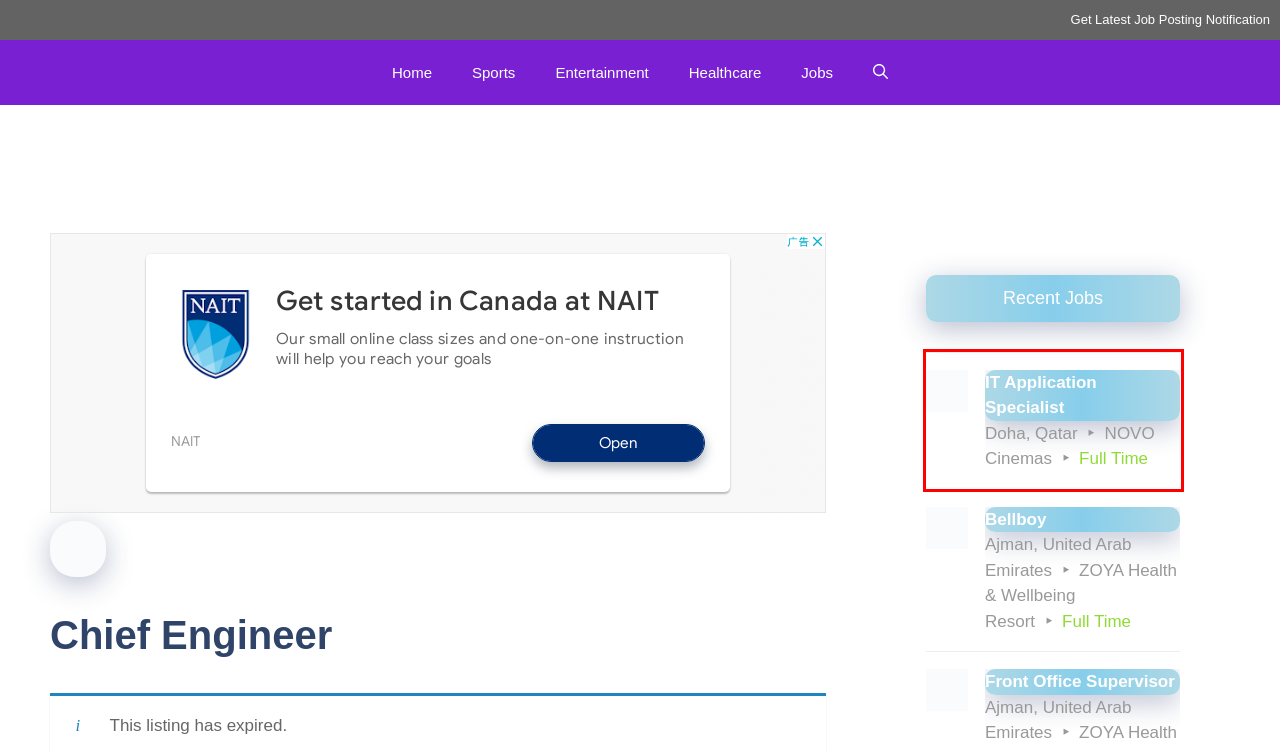With the provided webpage screenshot containing a red bounding box around a UI element, determine which description best matches the new webpage that appears after clicking the selected element. The choices are:
A. Jobs
B. Walk In Interview Dubai - Inaya Facilities Management Services
C. Sobha Constructions LLC Careers: Walk In Drive Dubai
D. Entertainment - IMAGEPIXY
E. Bellboy
F. Sports - IMAGEPIXY
G. Job Openings At REIF Japanese Kushiyaki
H. IT Application Specialist

H